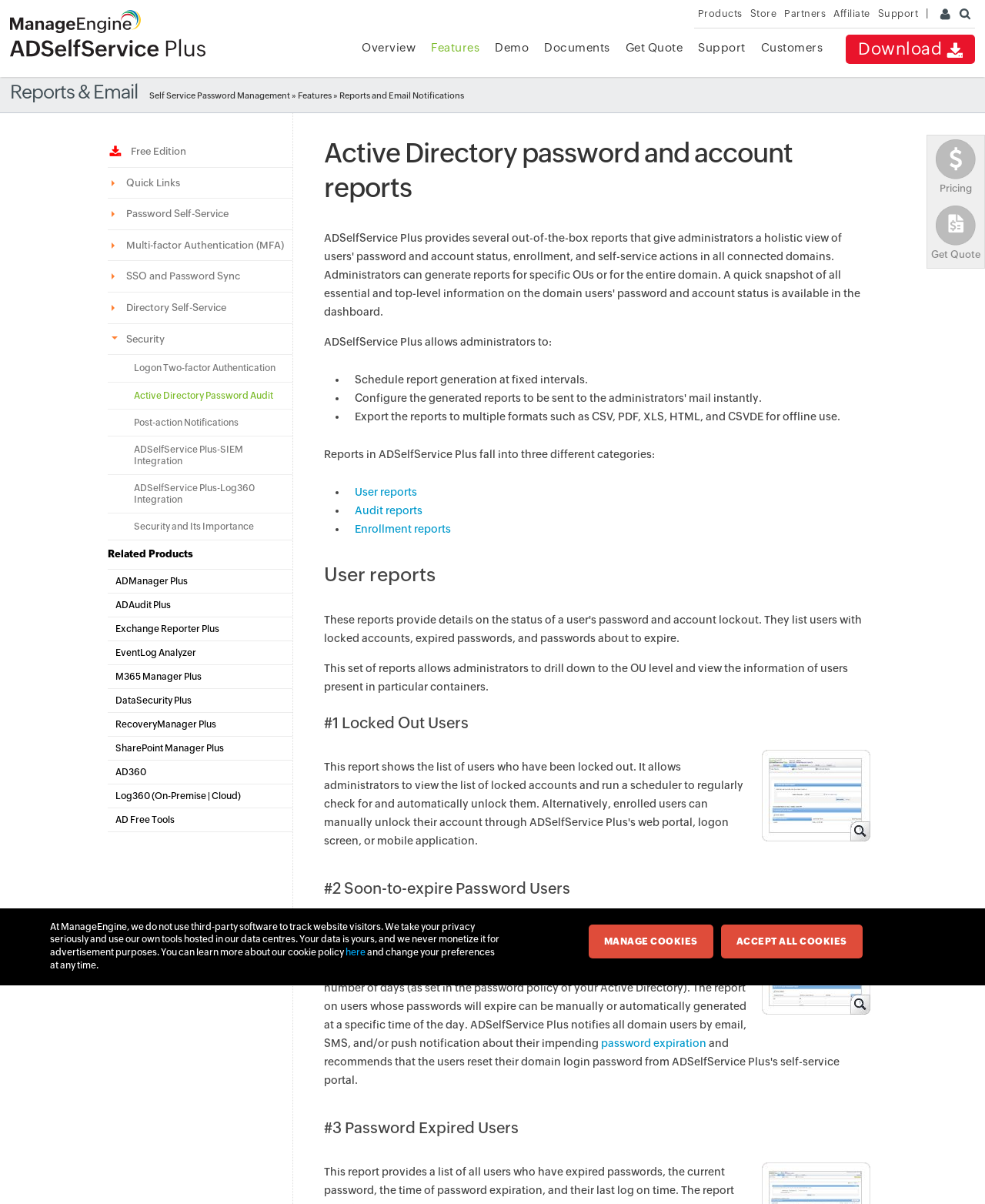Determine the bounding box coordinates of the clickable element to achieve the following action: 'Click on Pricing'. Provide the coordinates as four float values between 0 and 1, formatted as [left, top, right, bottom].

[0.941, 0.113, 0.999, 0.168]